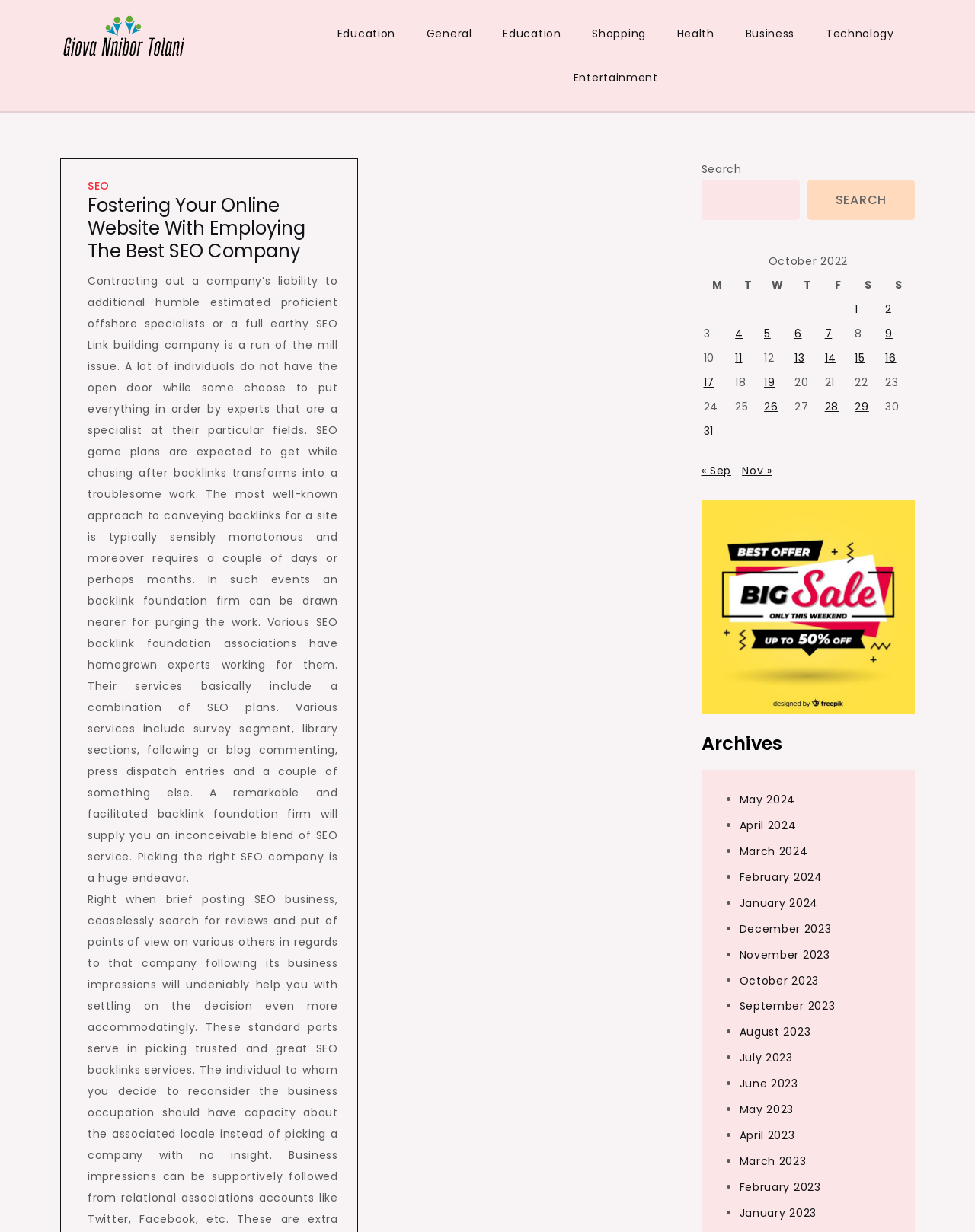What is the purpose of the search box?
Kindly offer a comprehensive and detailed response to the question.

The search box is located at the top right corner of the webpage, and it allows users to search for specific content within the website. The search box has a button labeled 'Search' which suggests that it is used to search the website.